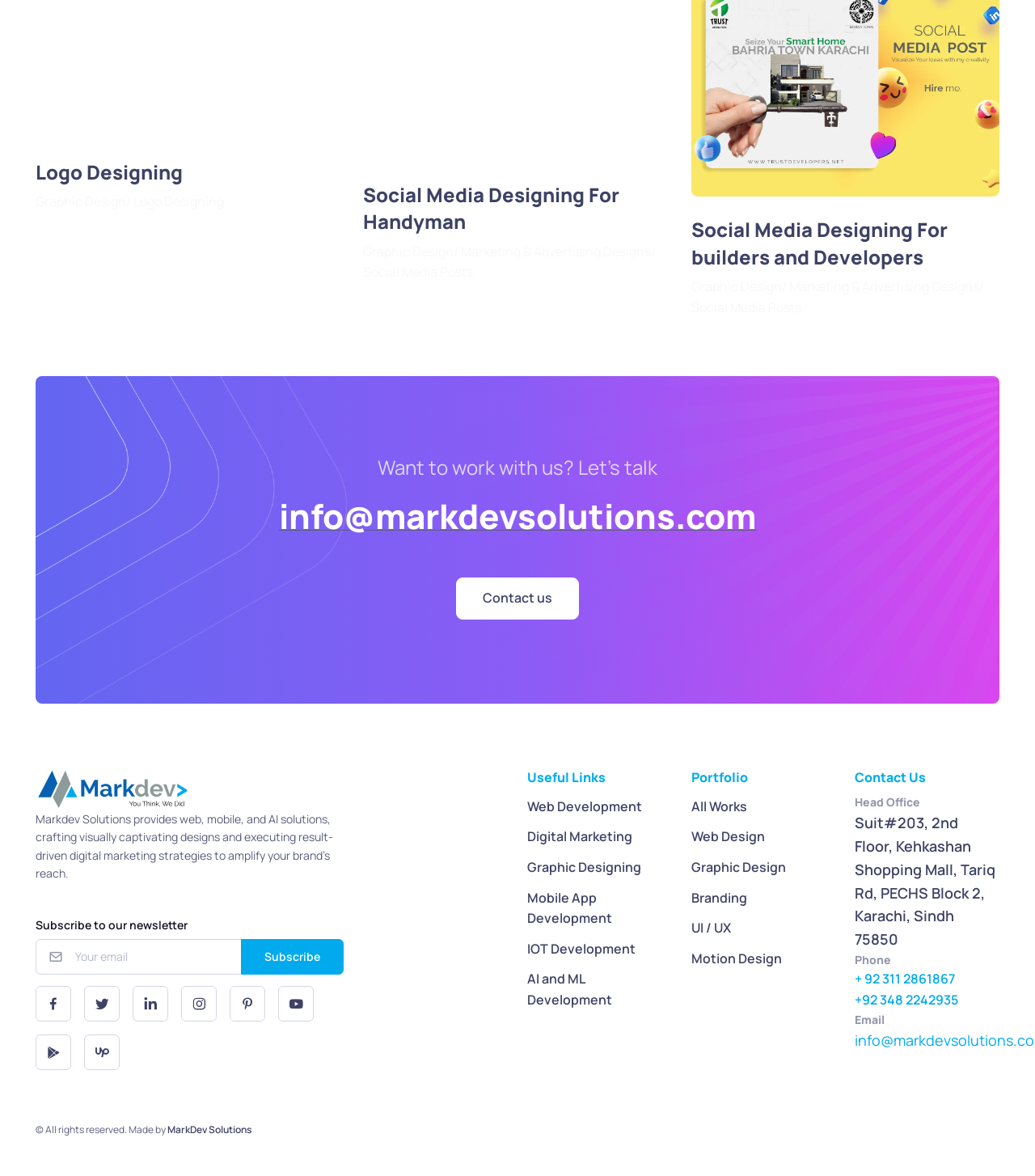Point out the bounding box coordinates of the section to click in order to follow this instruction: "Subscribe to the newsletter".

[0.233, 0.798, 0.332, 0.829]